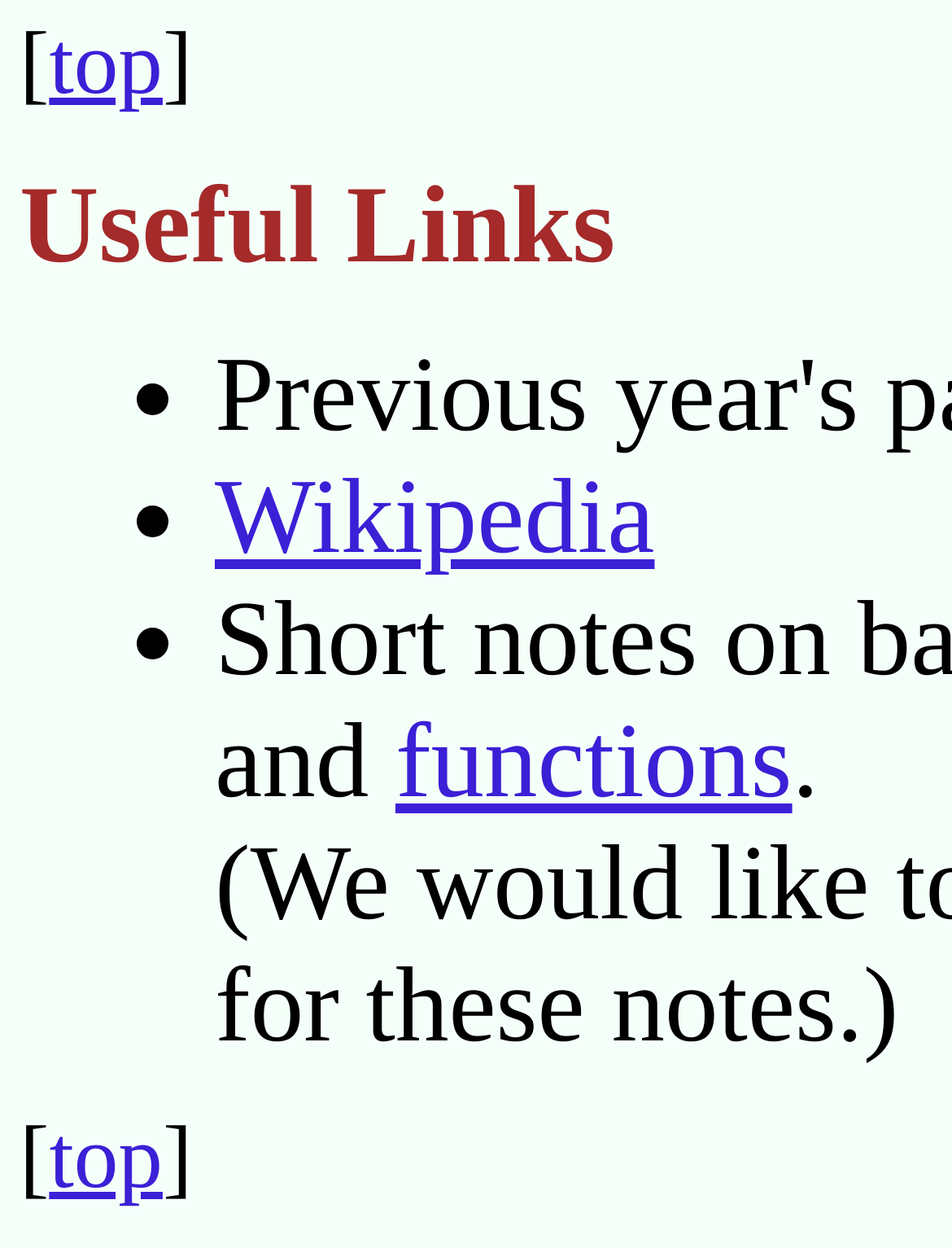What is the last character of the third link?
Use the image to answer the question with a single word or phrase.

.